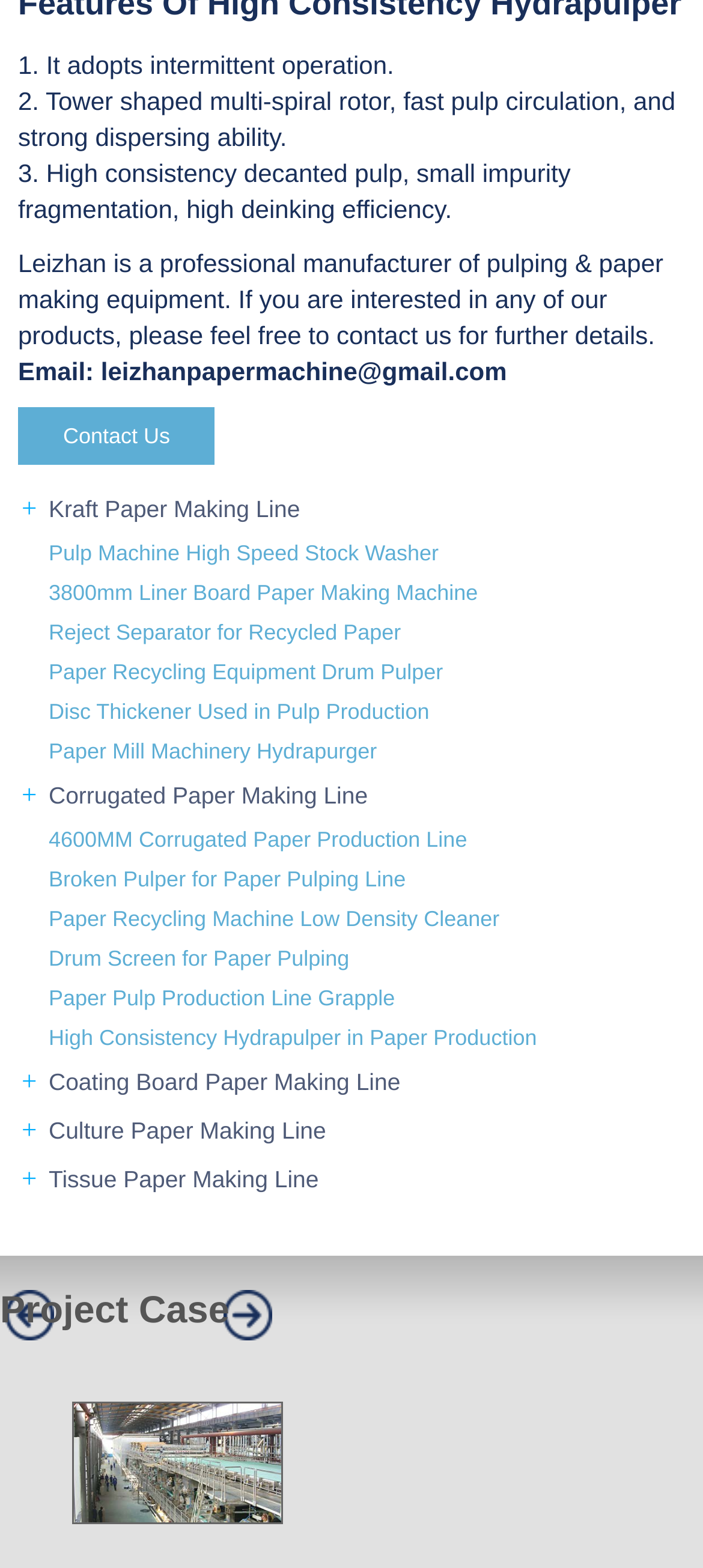Provide the bounding box coordinates of the area you need to click to execute the following instruction: "Go to the next page".

[0.318, 0.822, 0.387, 0.854]